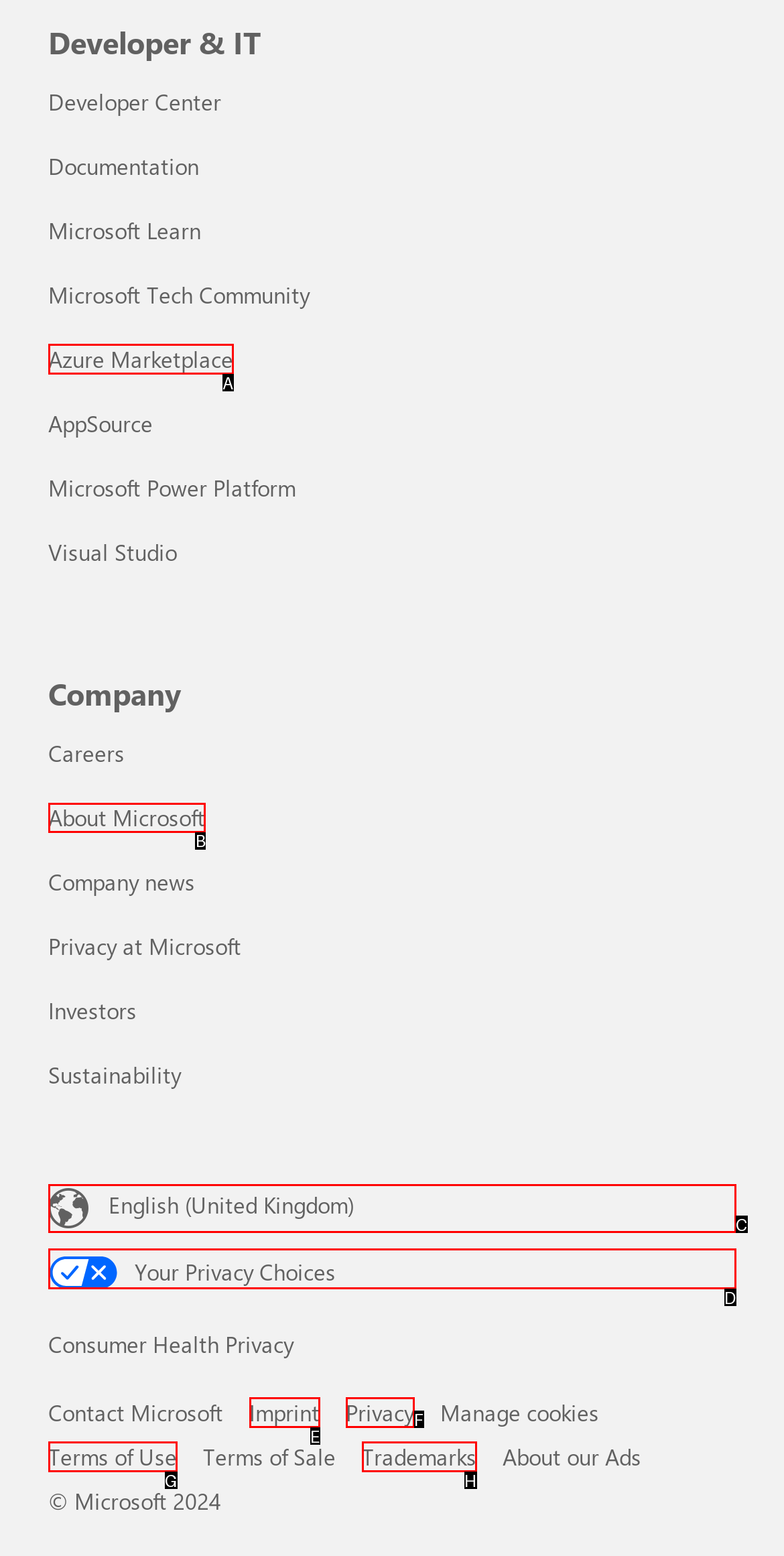Tell me the letter of the UI element I should click to accomplish the task: Learn about Microsoft based on the choices provided in the screenshot.

B